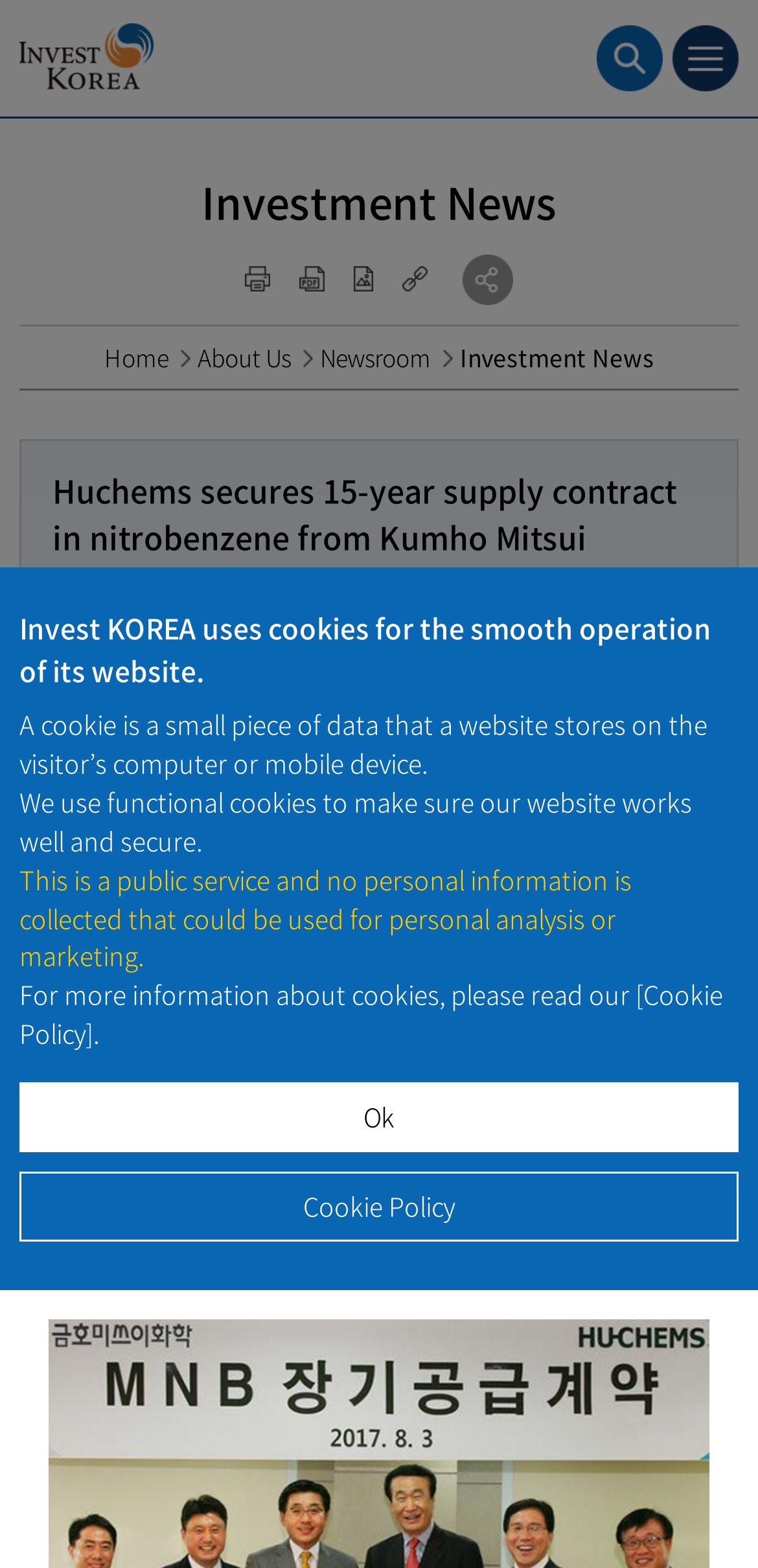What is the date of the article?
Please provide a single word or phrase in response based on the screenshot.

2017.08.03